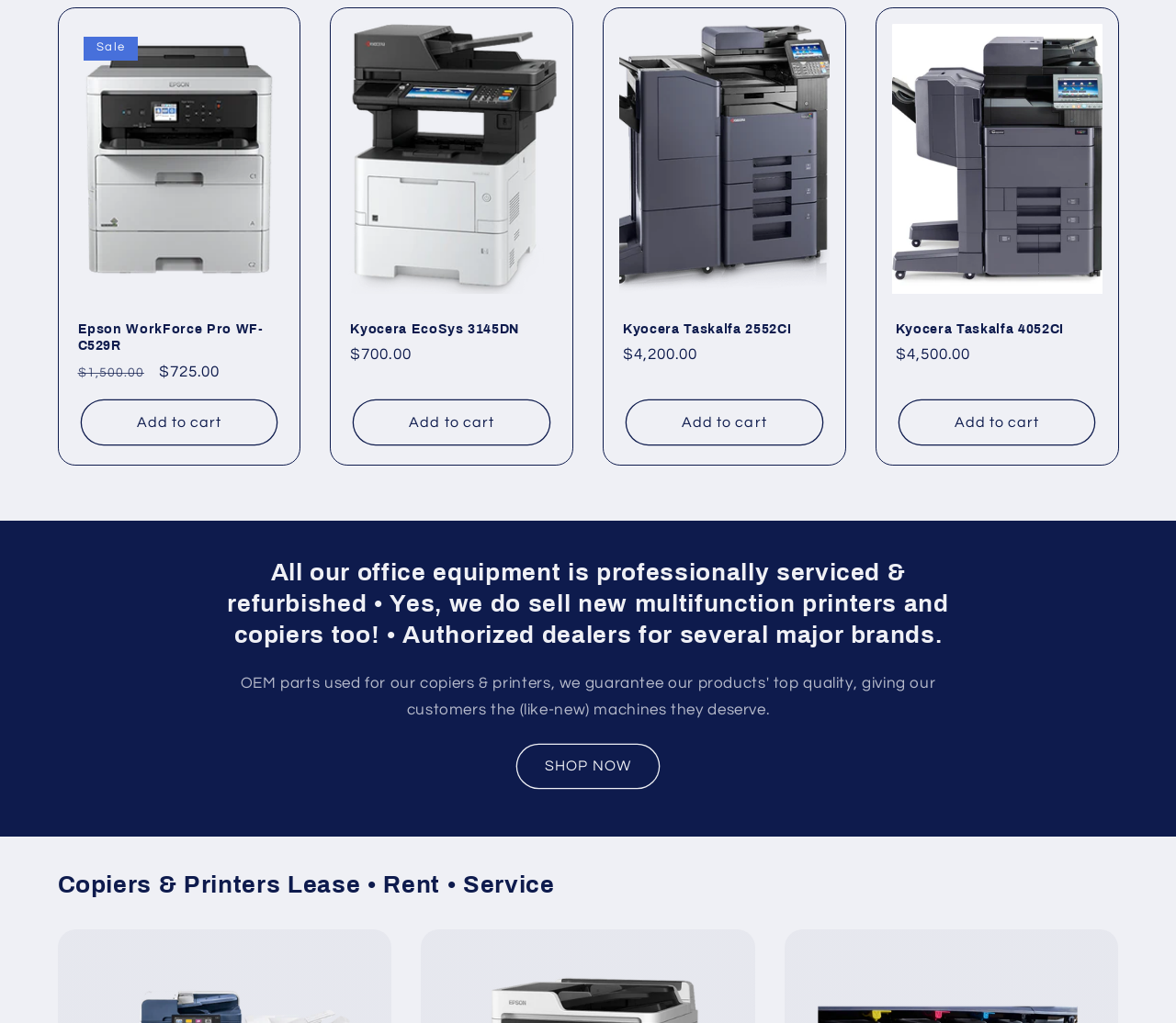Please find and report the bounding box coordinates of the element to click in order to perform the following action: "Call the phone number". The coordinates should be expressed as four float numbers between 0 and 1, in the format [left, top, right, bottom].

None